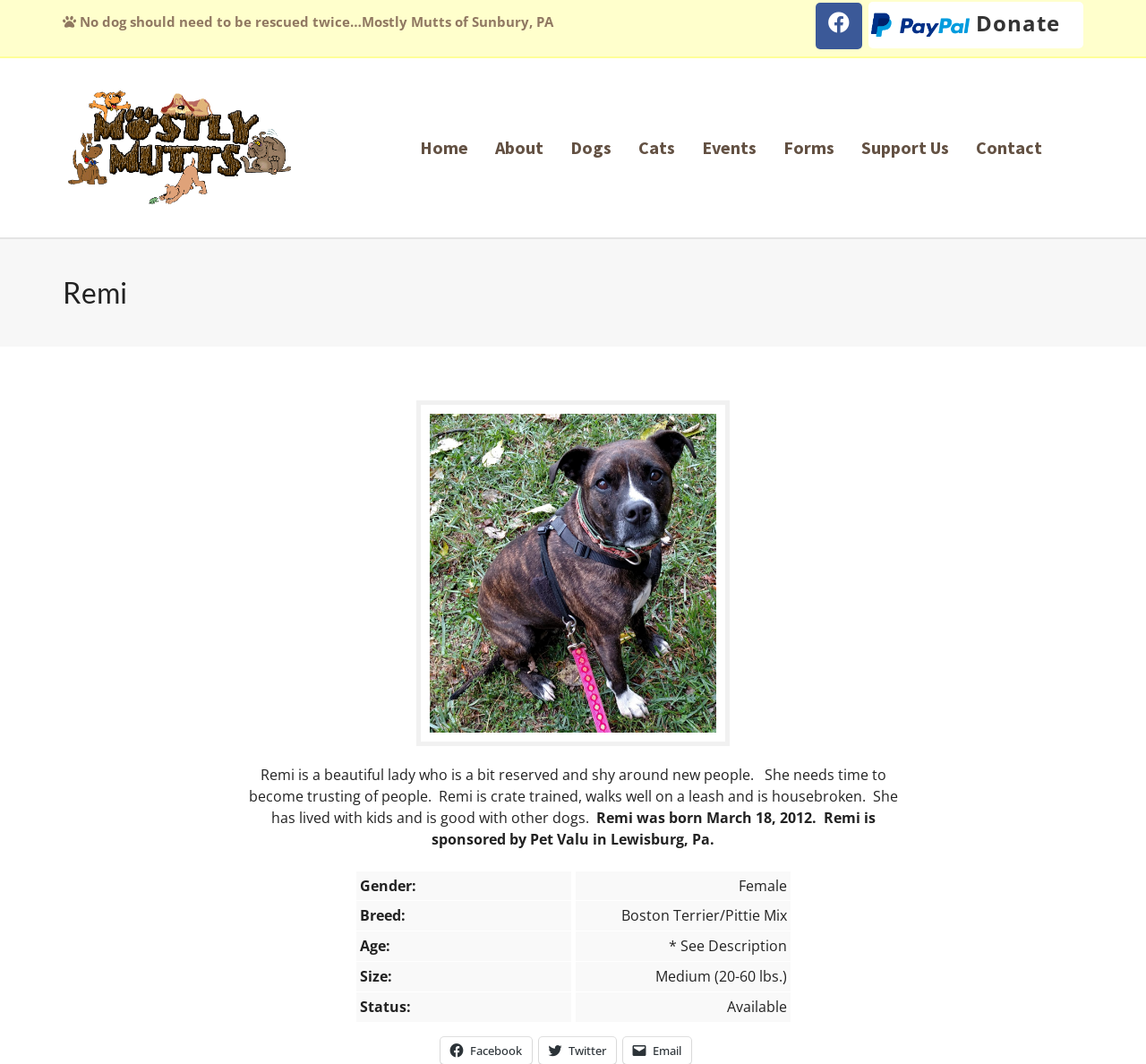Find the bounding box coordinates for the UI element that matches this description: "Twitter".

[0.47, 0.974, 0.538, 1.0]